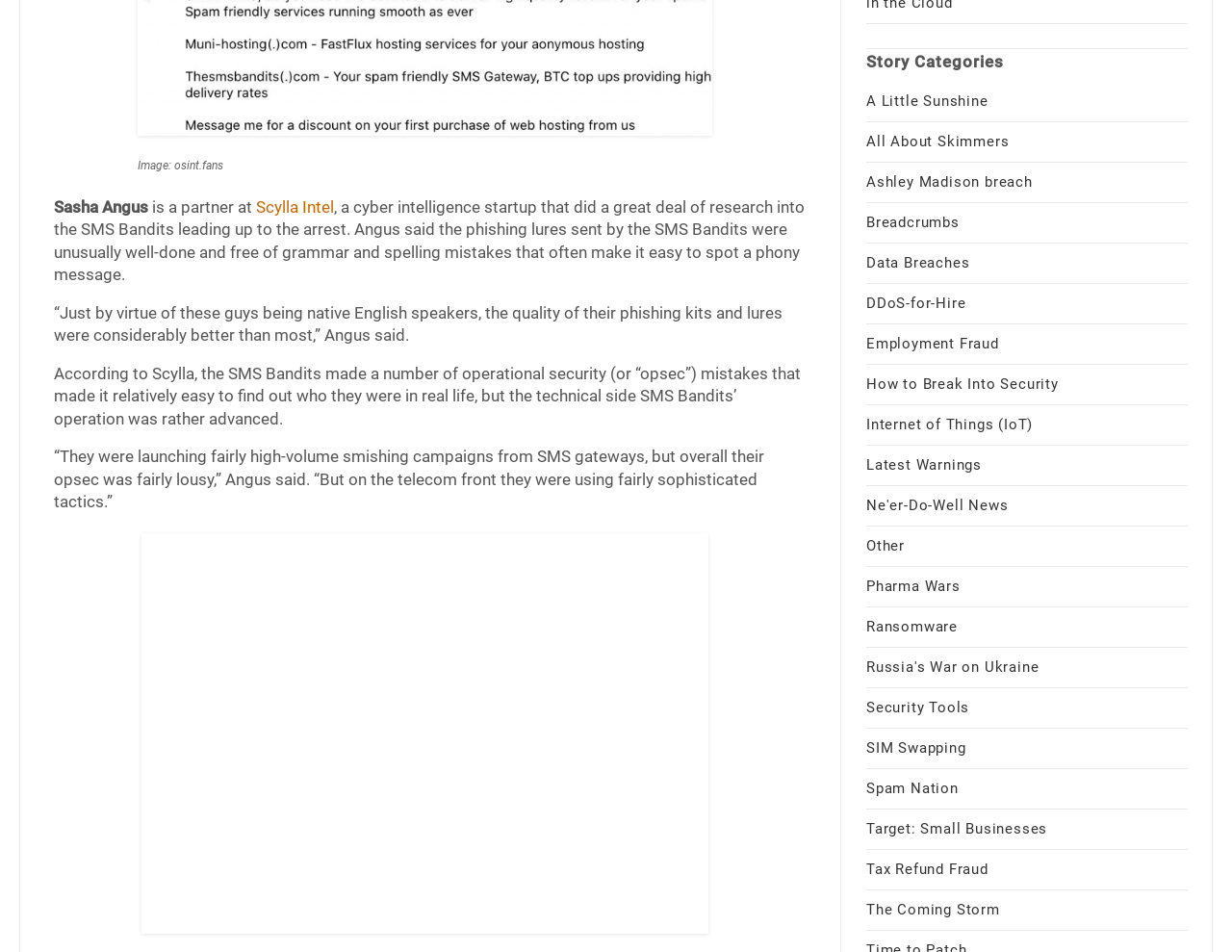Using the format (top-left x, top-left y, bottom-right x, bottom-right y), and given the element description, identify the bounding box coordinates within the screenshot: Security Tools

[0.703, 0.734, 0.787, 0.753]